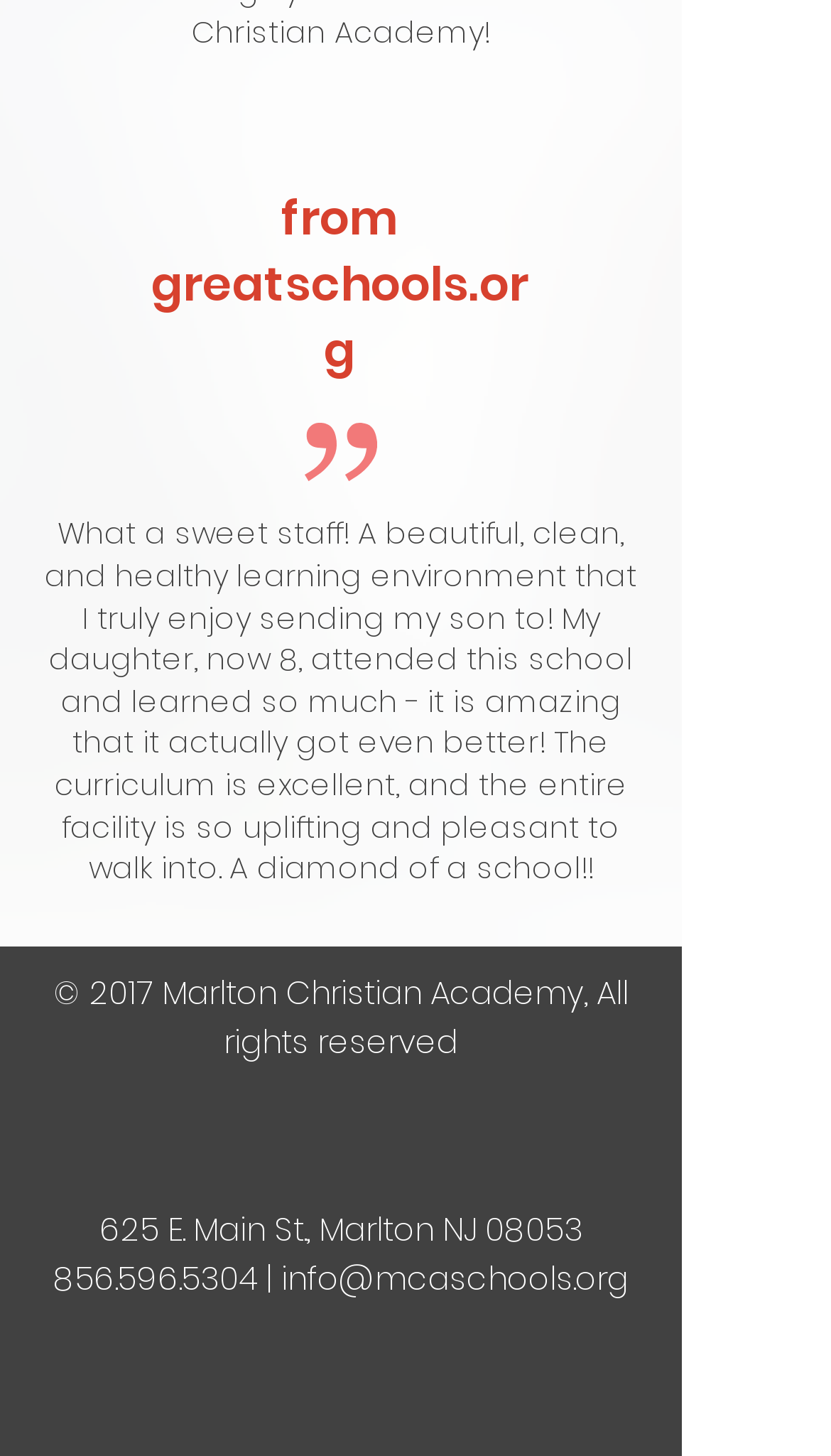Analyze the image and give a detailed response to the question:
What is the email address of the school?

I found the email address by looking at the link with the text 'info@mcaschools.org', which is likely to be the contact information of the school.